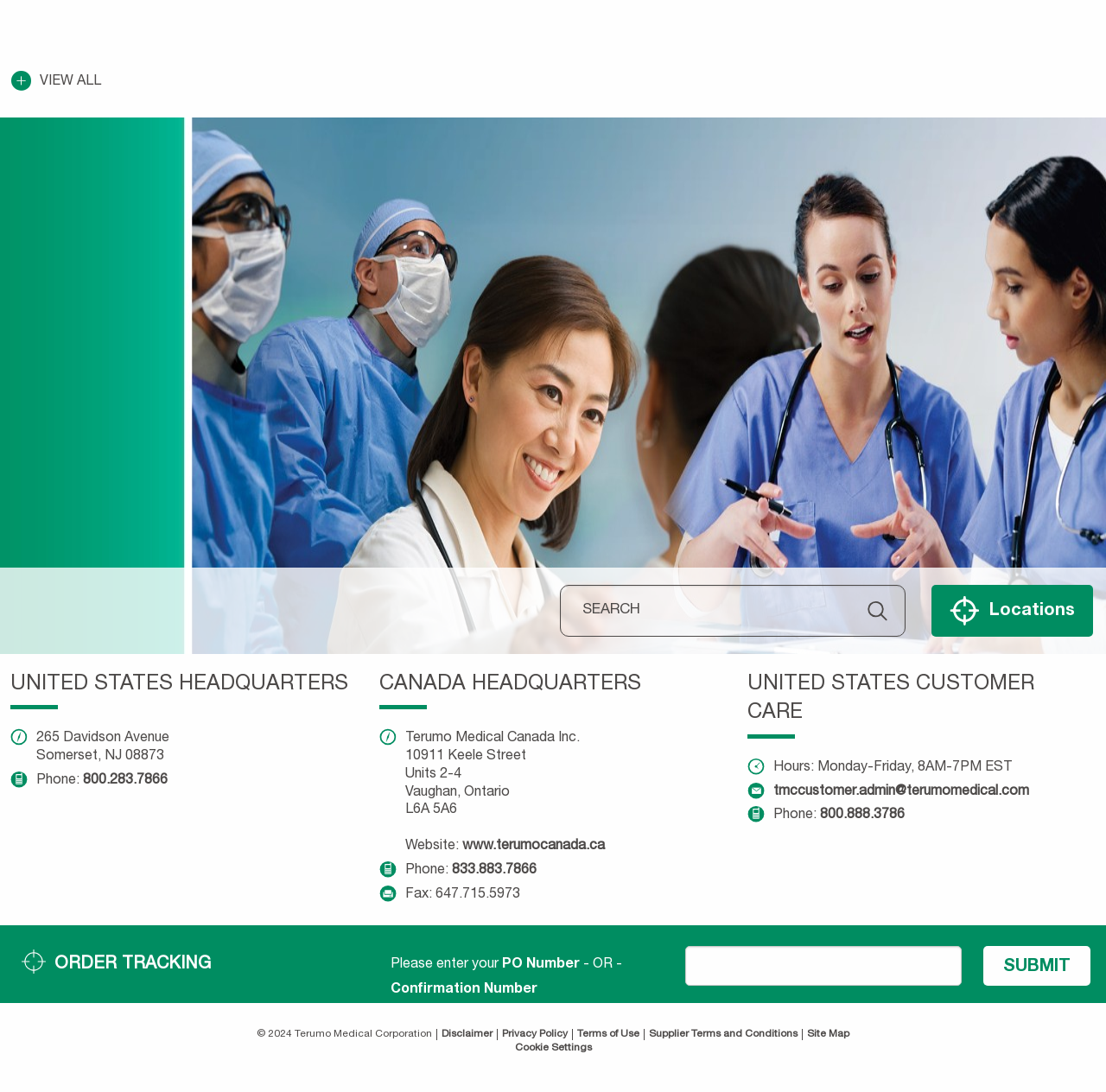Please analyze the image and give a detailed answer to the question:
What is the website of Terumo Medical in Canada?

I found the website by looking at the section labeled 'CANADA HEADQUARTERS' which contains the website 'www.terumocanada.ca'.